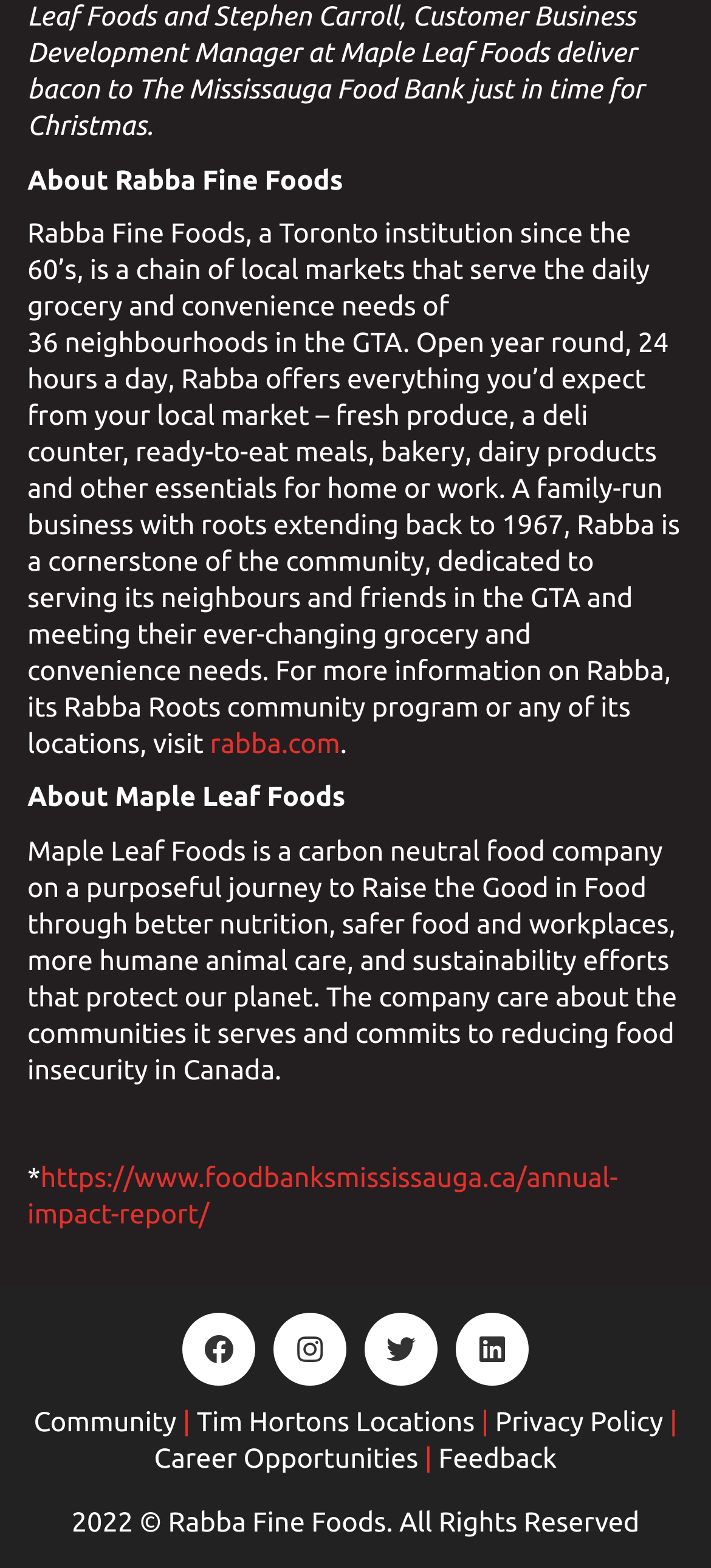Determine the bounding box coordinates of the clickable element to achieve the following action: 'Check out Maple Leaf Foods' community program'. Provide the coordinates as four float values between 0 and 1, formatted as [left, top, right, bottom].

[0.038, 0.74, 0.869, 0.783]